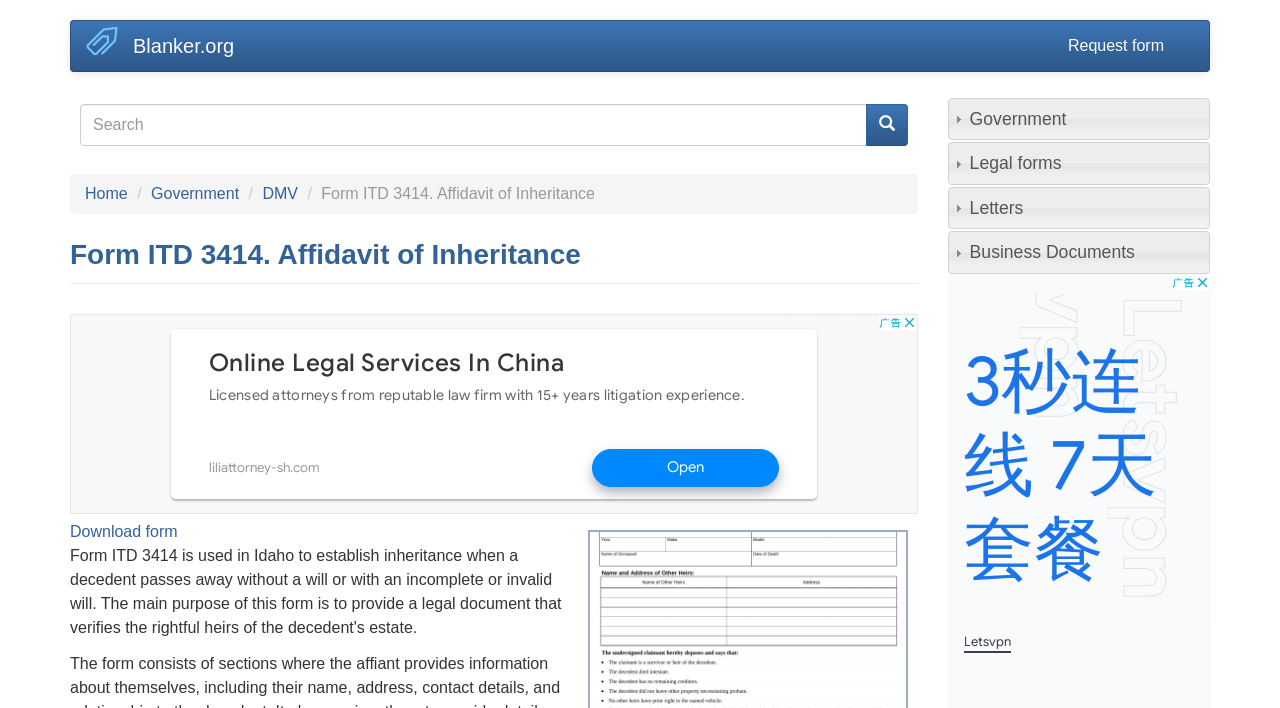Identify the bounding box coordinates for the UI element described as follows: aria-label="Advertisement" name="aswift_1" title="Advertisement". Use the format (top-left x, top-left y, bottom-right x, bottom-right y) and ensure all values are floating point numbers between 0 and 1.

[0.055, 0.443, 0.717, 0.725]